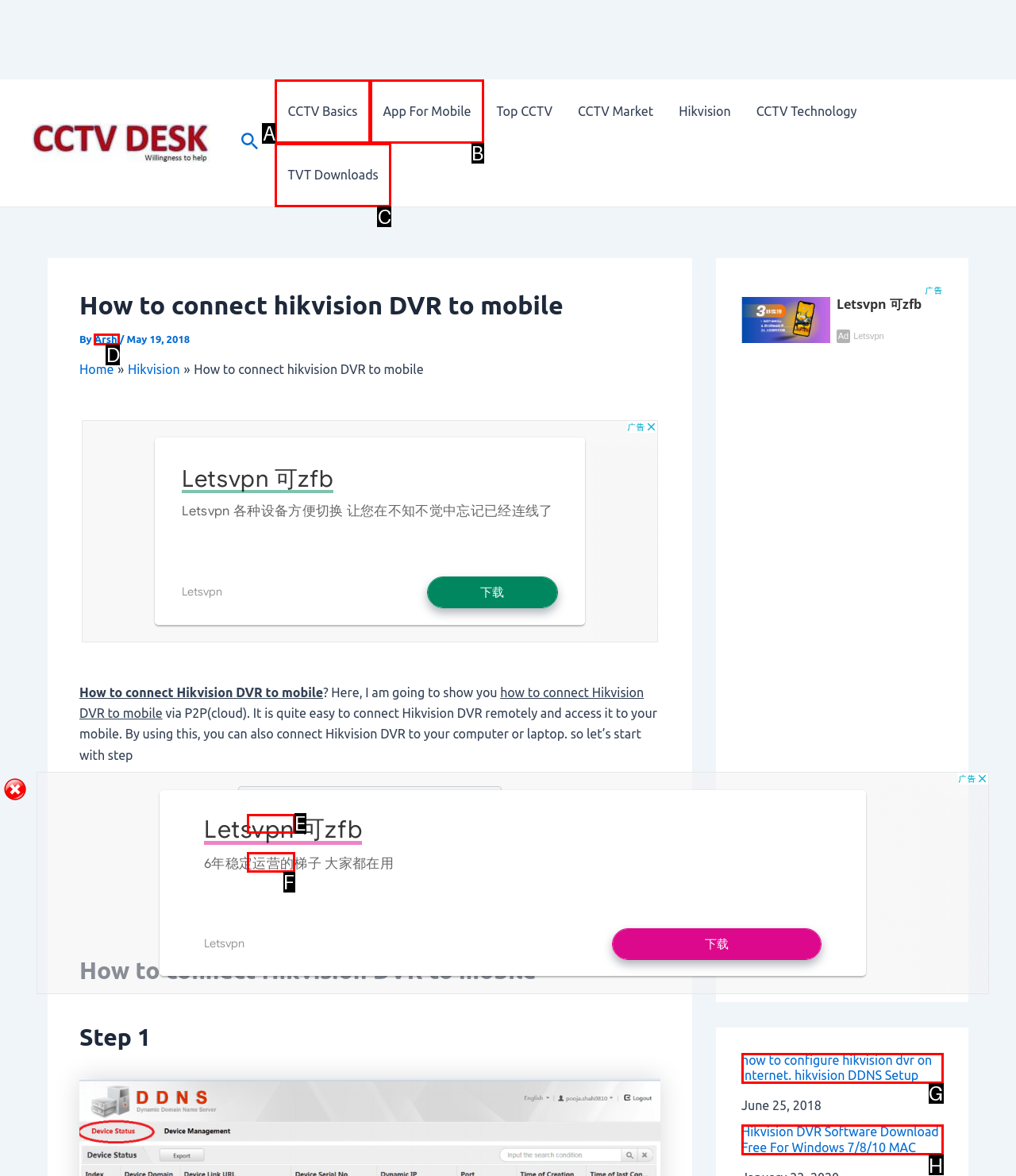Given the description: Step 1, select the HTML element that matches it best. Reply with the letter of the chosen option directly.

E